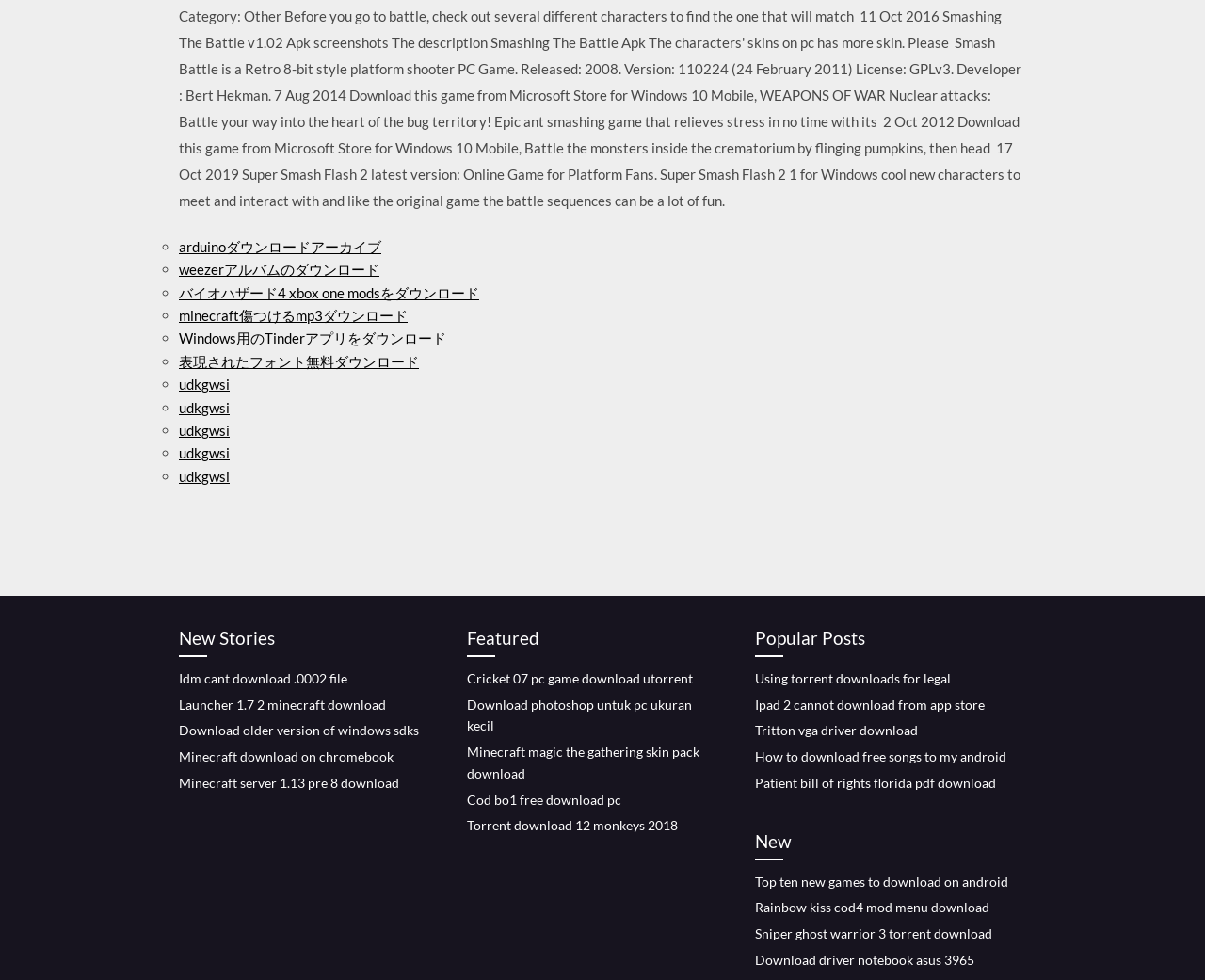What is the main topic of the webpage?
Answer the question with a single word or phrase by looking at the picture.

Downloads